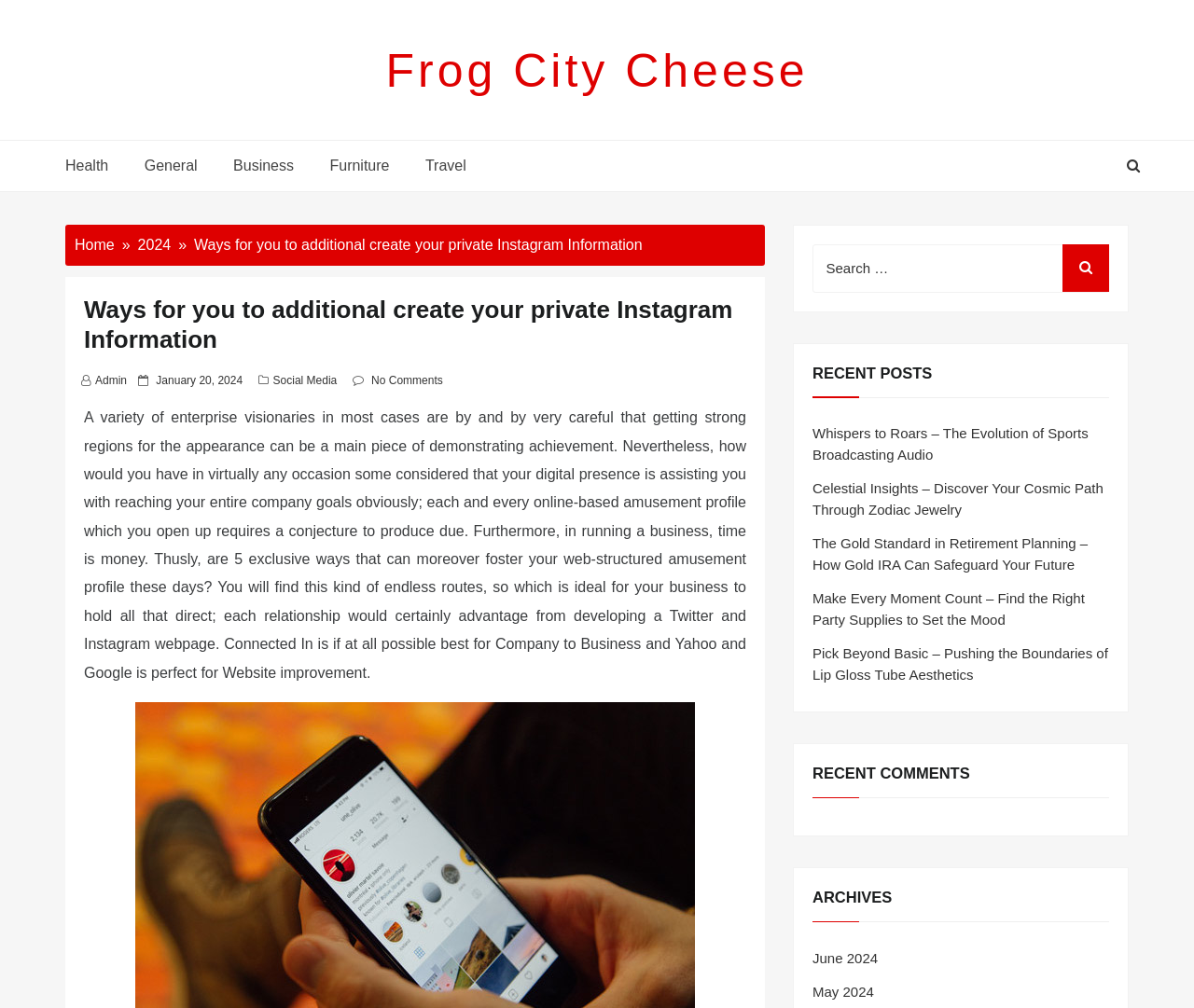Specify the bounding box coordinates of the area that needs to be clicked to achieve the following instruction: "Go to the 'Admin' page".

[0.08, 0.371, 0.106, 0.384]